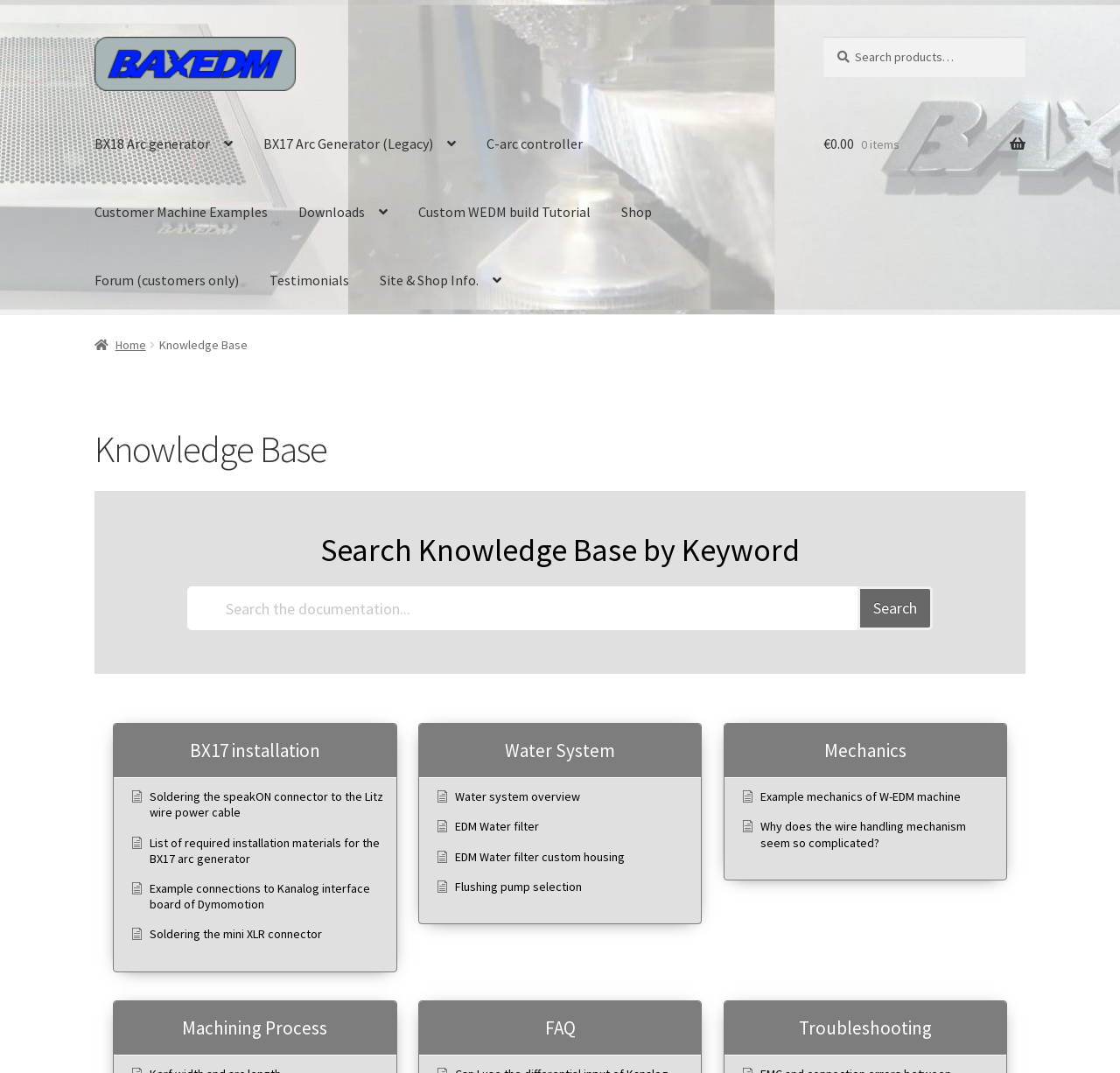Please identify the coordinates of the bounding box that should be clicked to fulfill this instruction: "Search the documentation".

[0.168, 0.547, 0.768, 0.587]